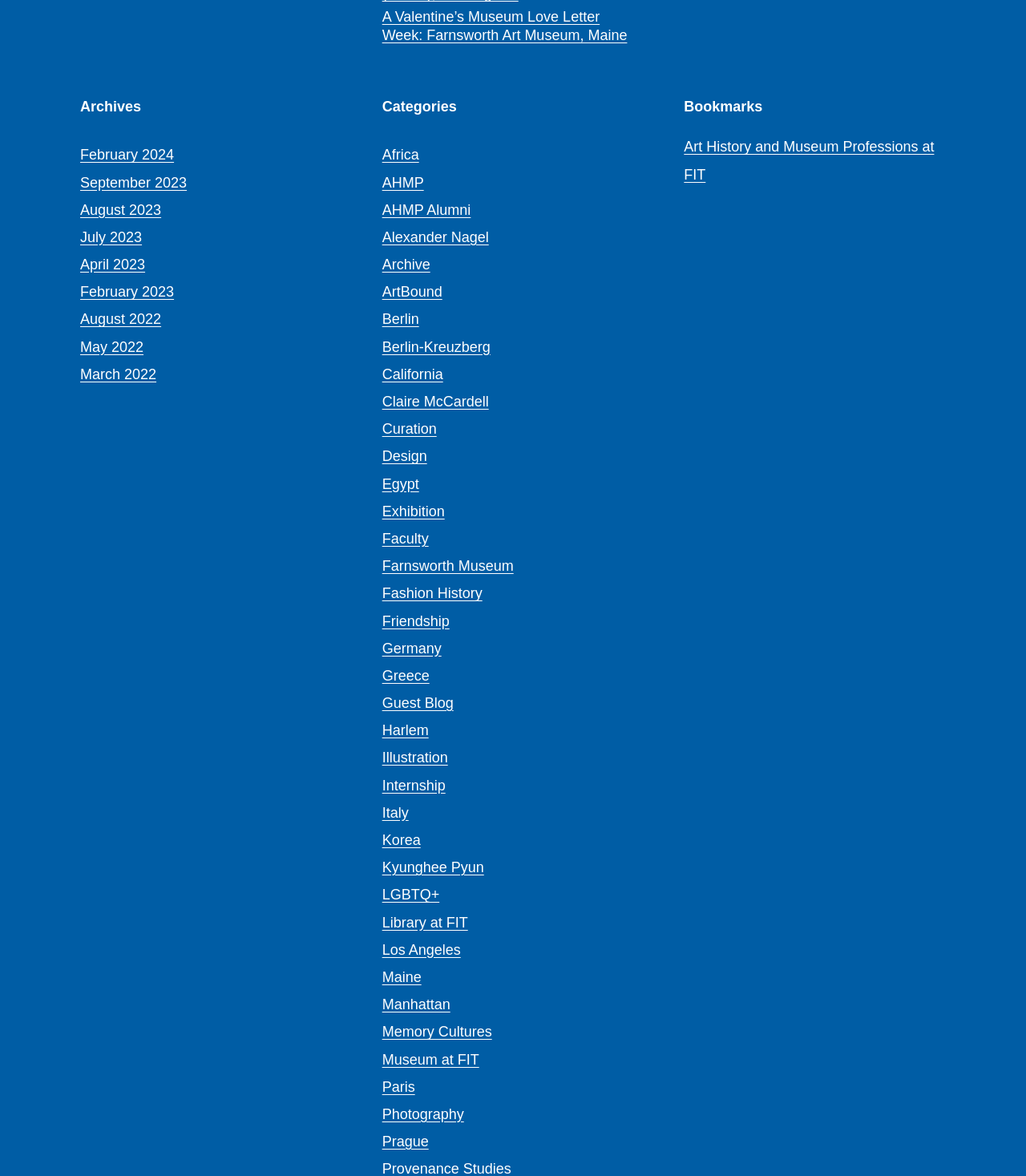Find the bounding box coordinates for the HTML element described as: "Design". The coordinates should consist of four float values between 0 and 1, i.e., [left, top, right, bottom].

[0.372, 0.381, 0.416, 0.395]